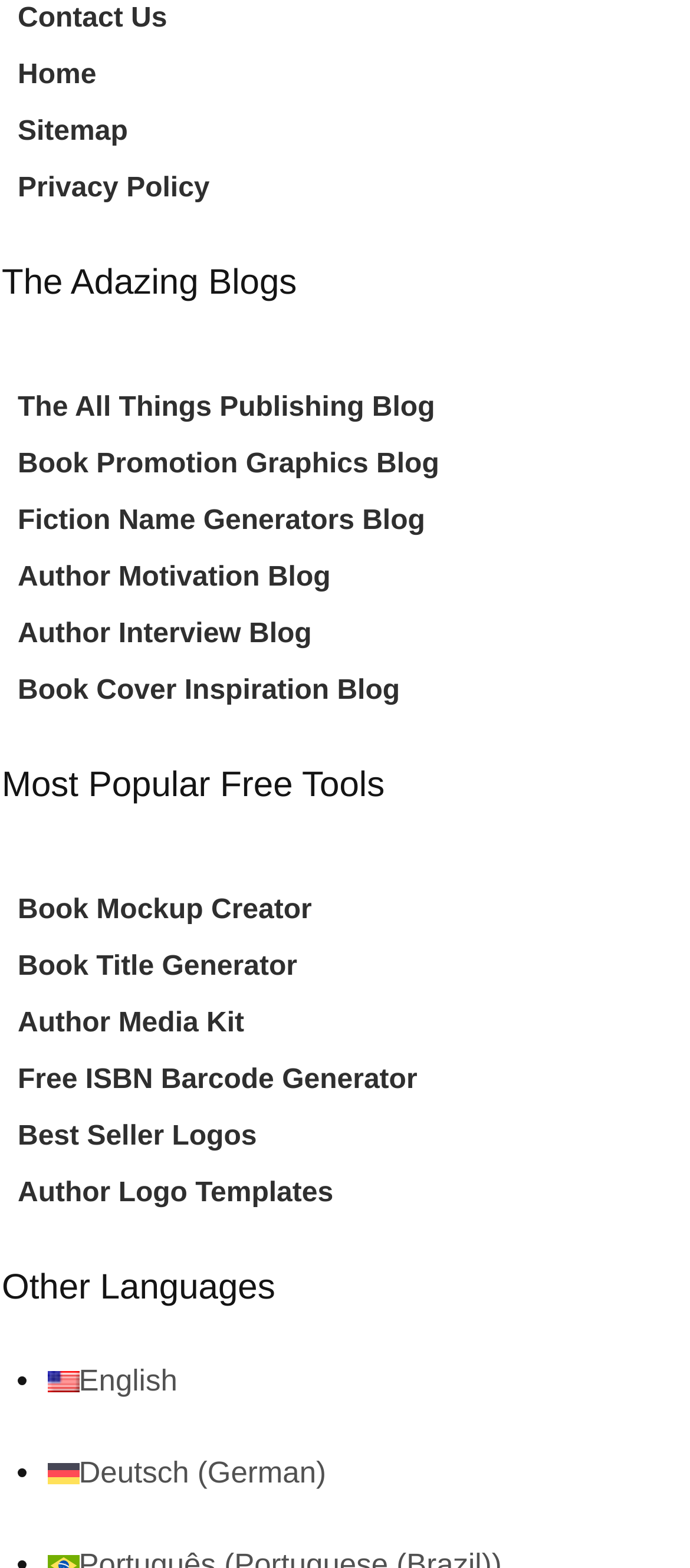Provide a one-word or one-phrase answer to the question:
How many blogs are listed on the webpage?

6